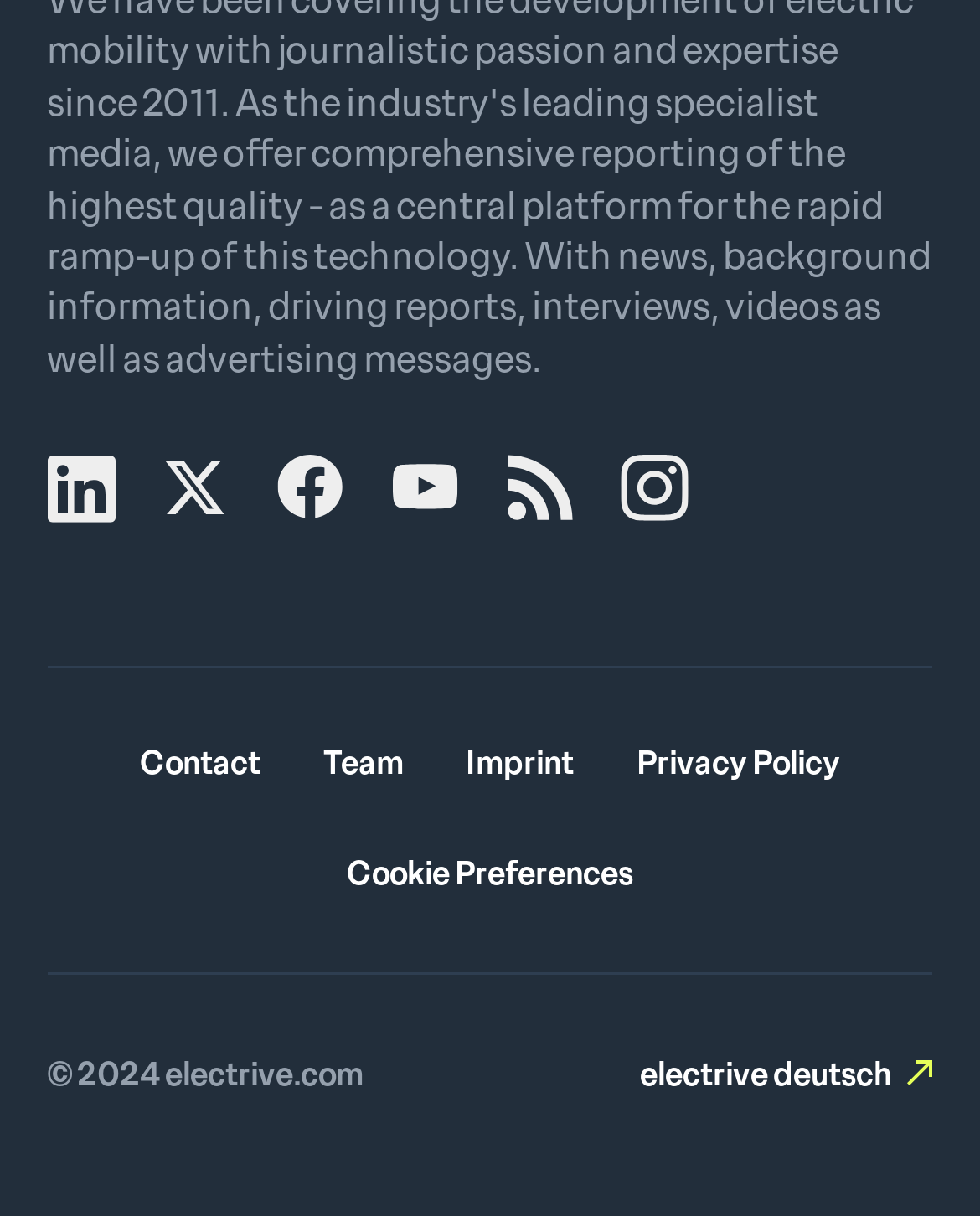What is the copyright year?
Give a one-word or short phrase answer based on the image.

2024